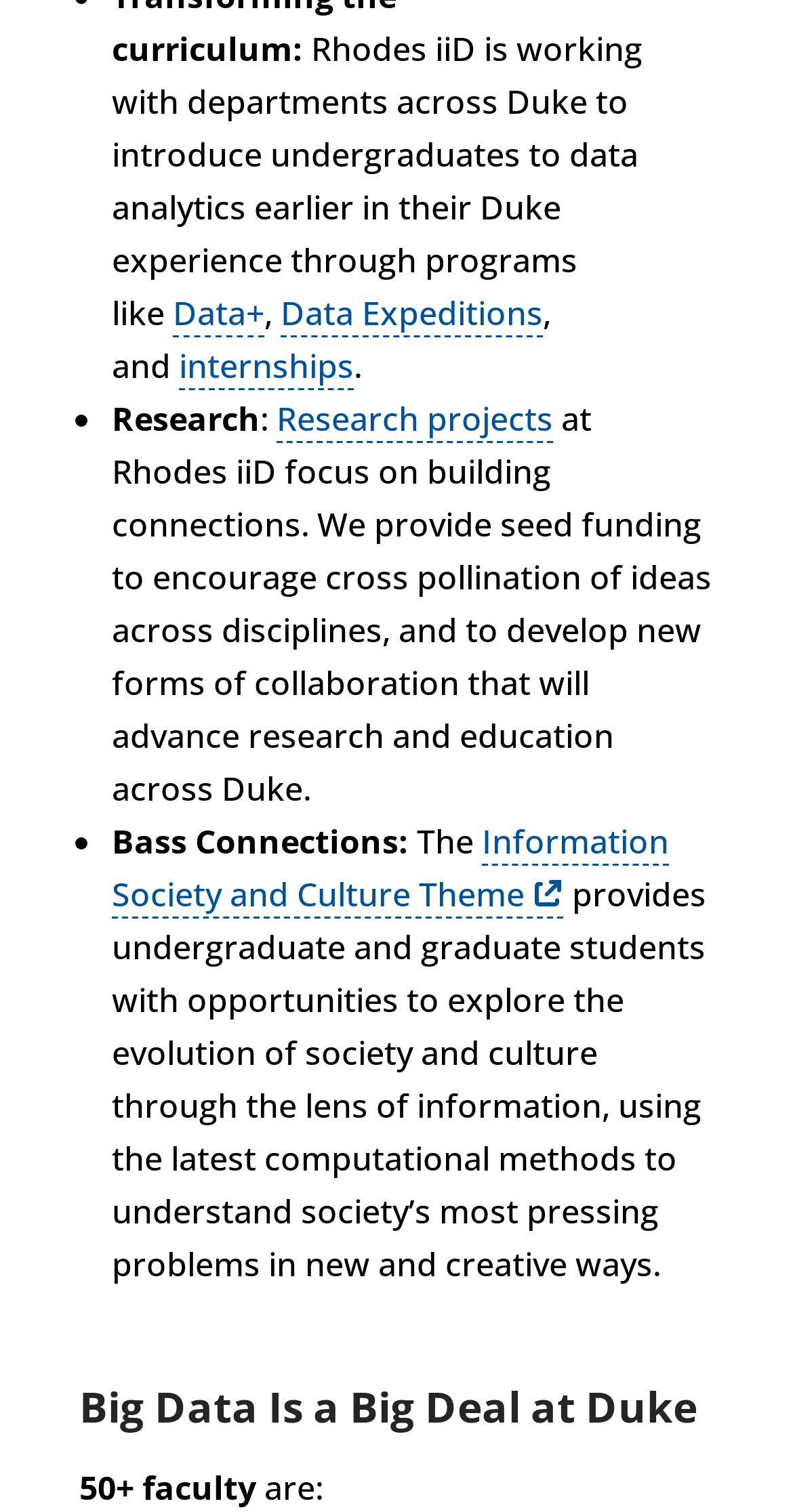What is Rhodes iiD working with?
Using the image, elaborate on the answer with as much detail as possible.

Based on the text 'Rhodes iiD is working with departments across Duke to introduce undergraduates to data analytics earlier in their Duke experience through programs like...' at the top of the webpage, it is clear that Rhodes iiD is working with departments across Duke.